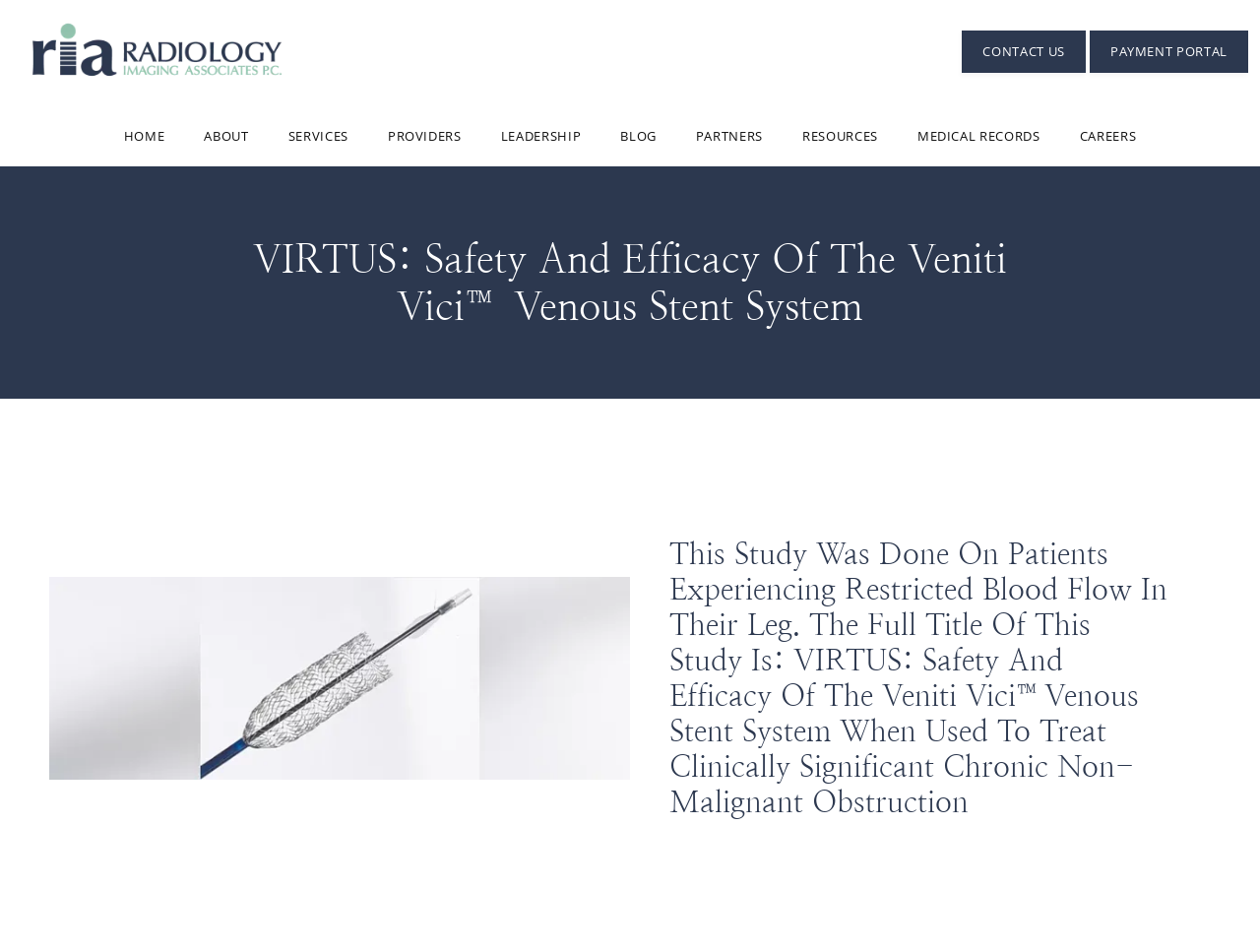Use a single word or phrase to respond to the question:
What is the name of the logo at the top left of the webpage?

RIA Radiology Logo